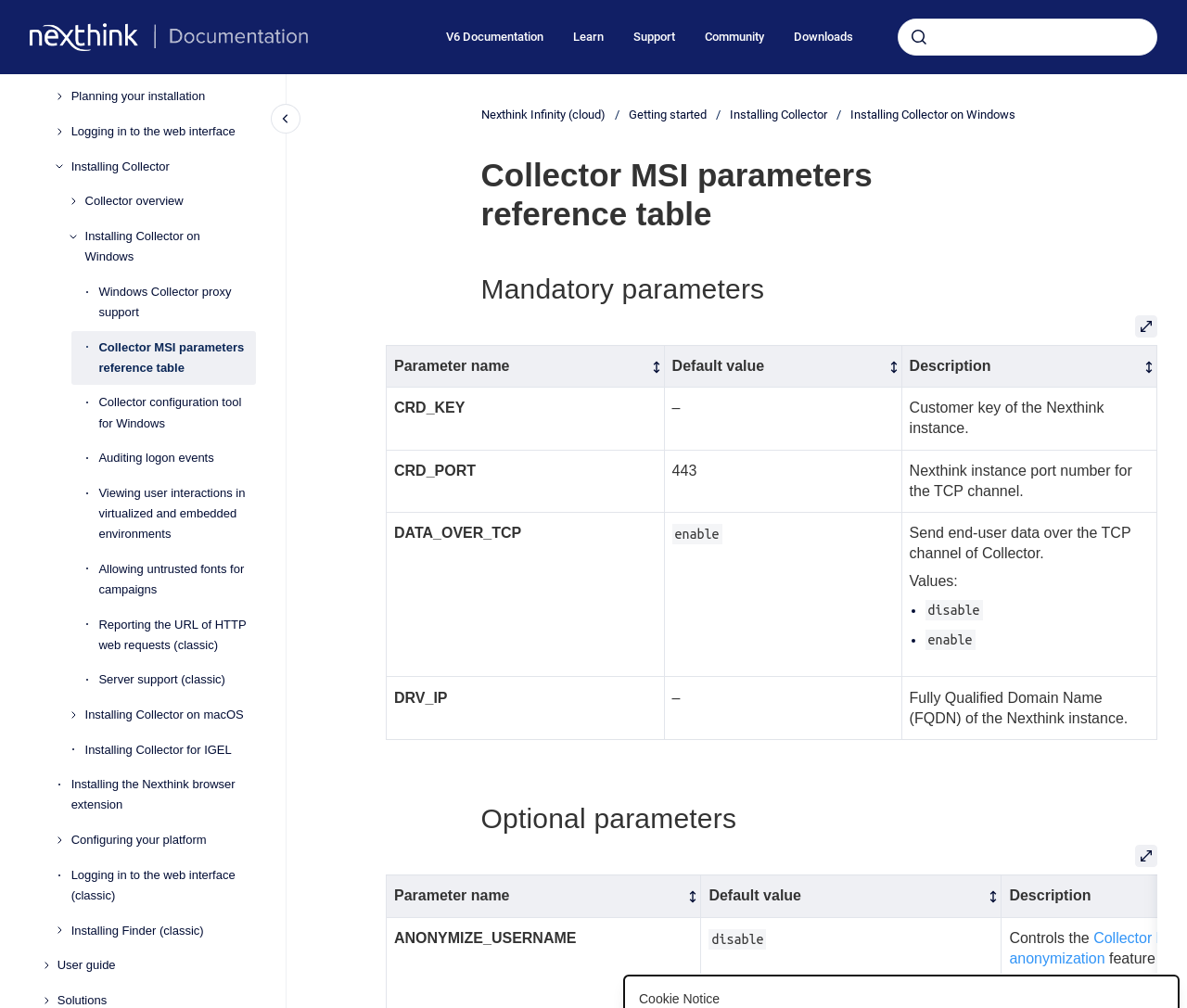Specify the bounding box coordinates of the area to click in order to follow the given instruction: "Open the table in full screen dialog."

[0.956, 0.312, 0.975, 0.334]